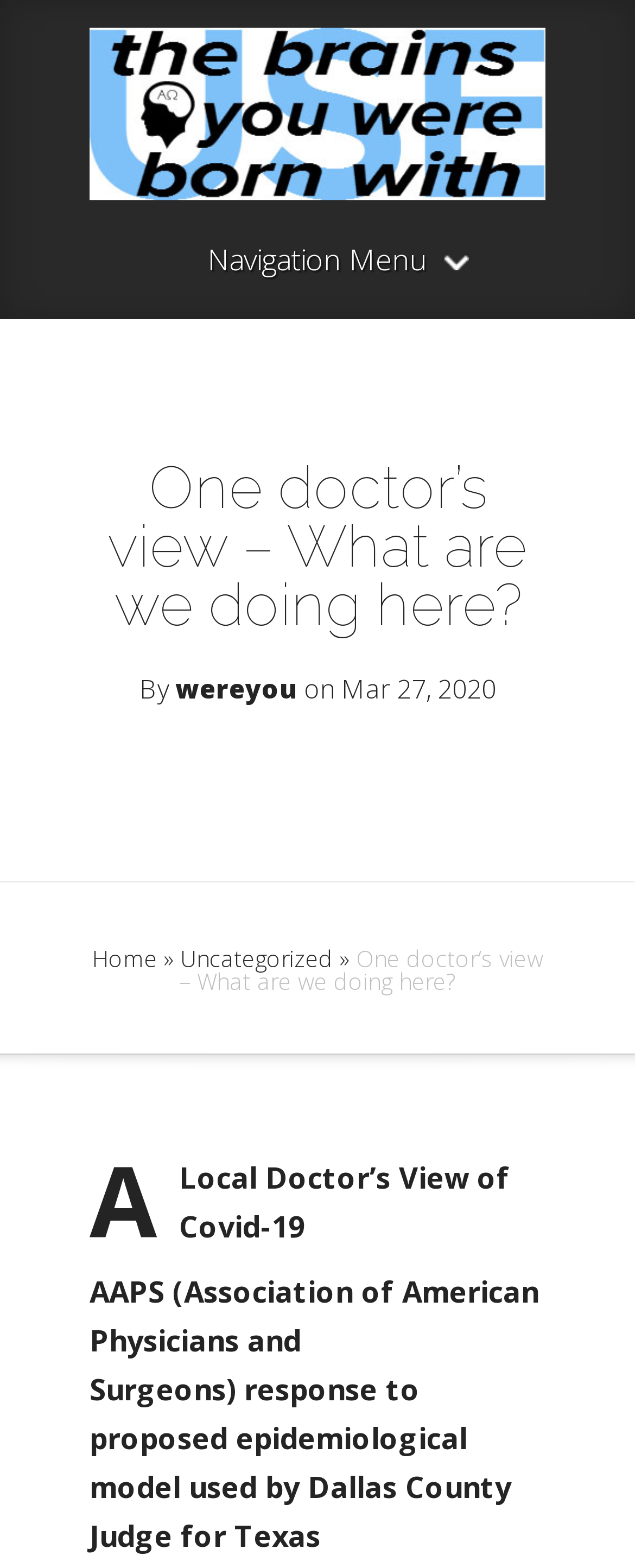Return the bounding box coordinates of the UI element that corresponds to this description: "parent_node: Navigation Menu". The coordinates must be given as four float numbers in the range of 0 and 1, [left, top, right, bottom].

[0.141, 0.134, 0.859, 0.159]